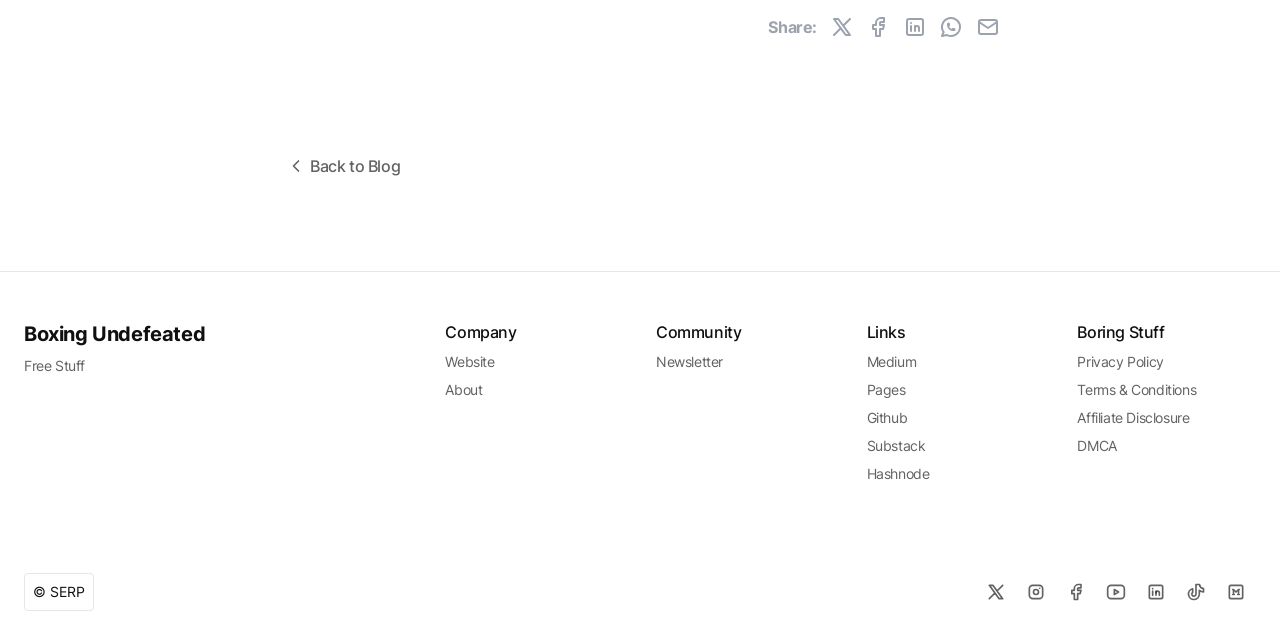Please find the bounding box coordinates of the section that needs to be clicked to achieve this instruction: "Follow on Instagram".

[0.794, 0.888, 0.825, 0.95]